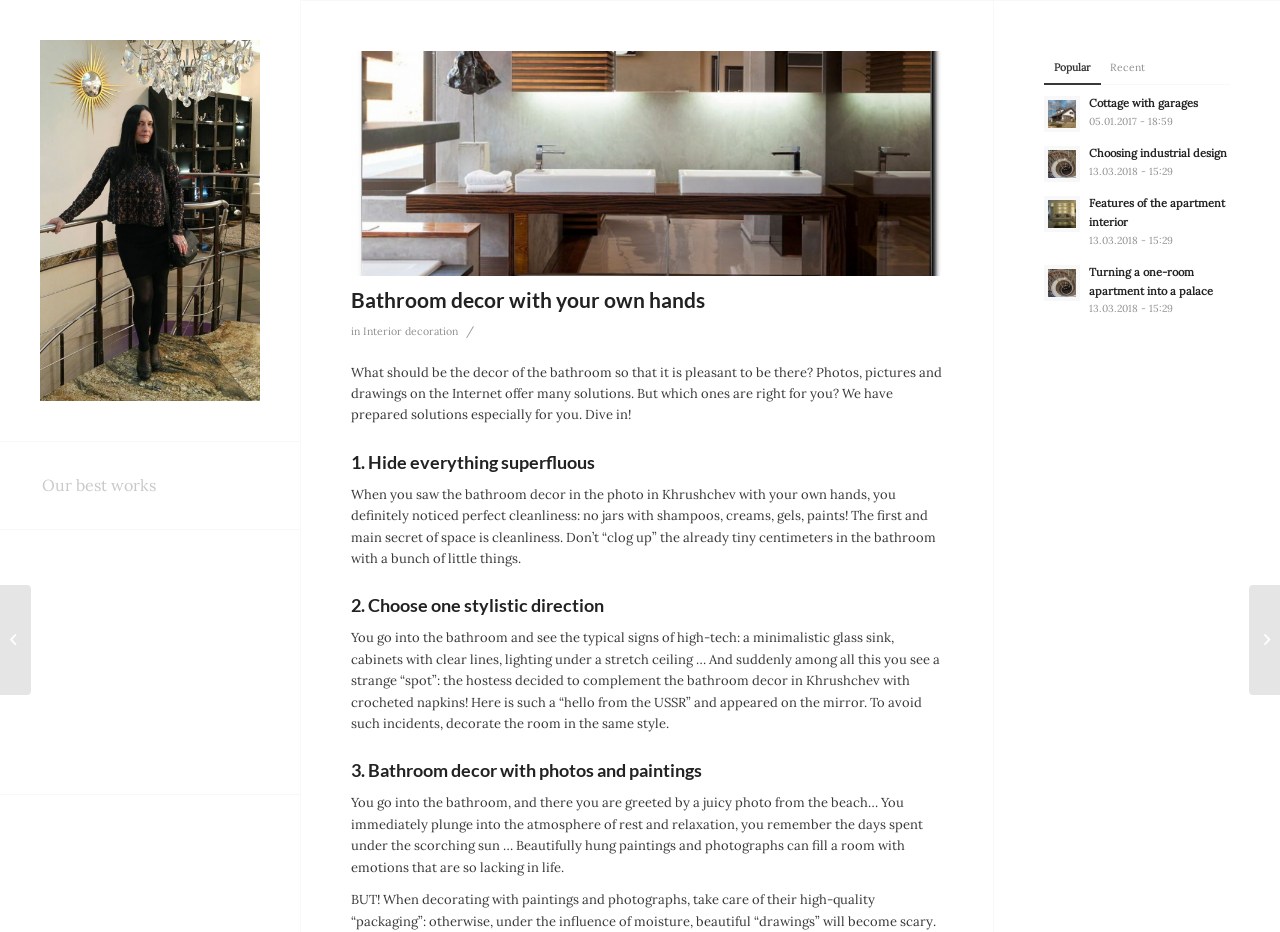Could you determine the bounding box coordinates of the clickable element to complete the instruction: "Open 'Bathroom decor'"? Provide the coordinates as four float numbers between 0 and 1, i.e., [left, top, right, bottom].

[0.274, 0.055, 0.736, 0.296]